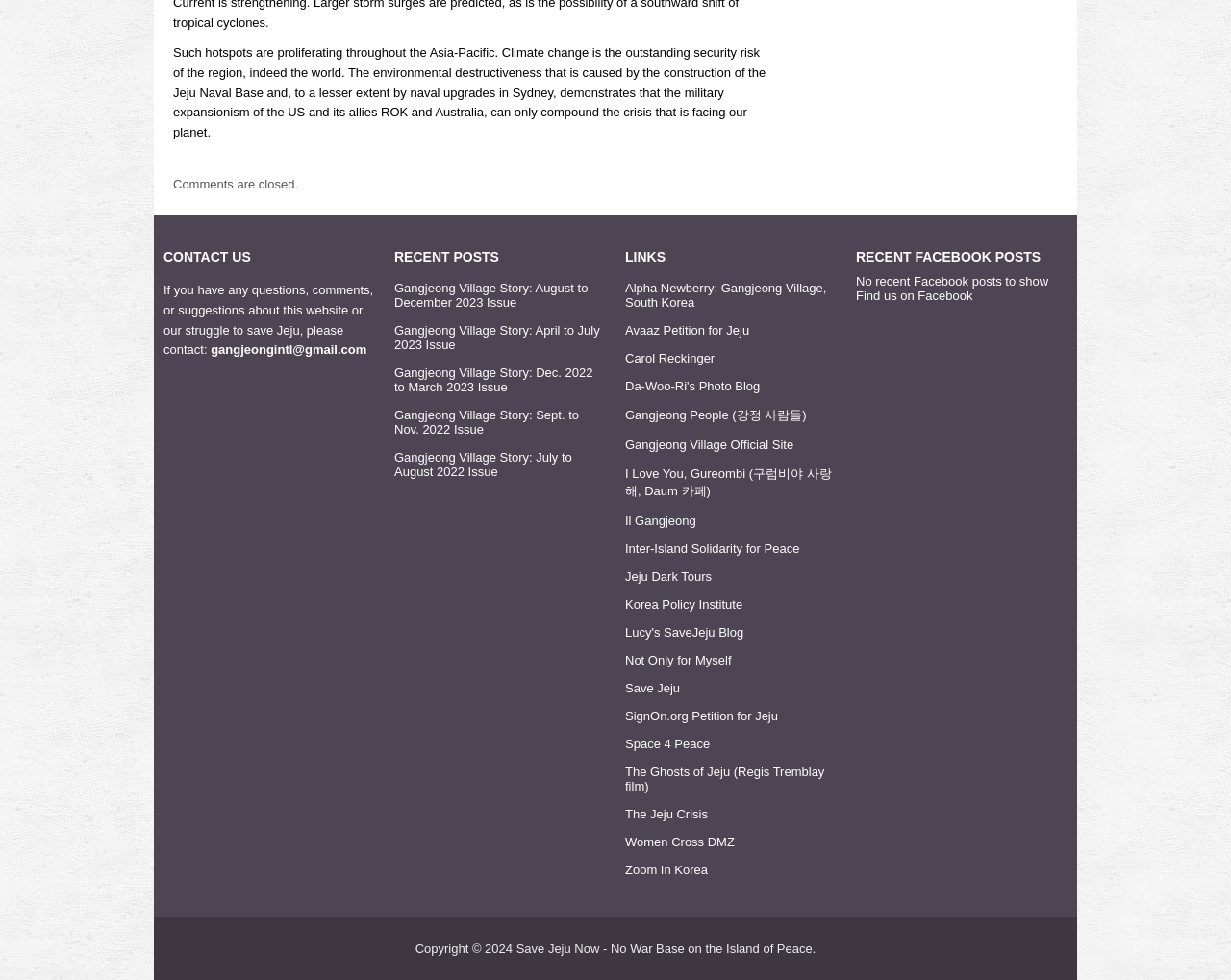Locate the bounding box coordinates of the clickable region necessary to complete the following instruction: "Visit Save Jeju Now". Provide the coordinates in the format of four float numbers between 0 and 1, i.e., [left, top, right, bottom].

[0.419, 0.961, 0.487, 0.975]